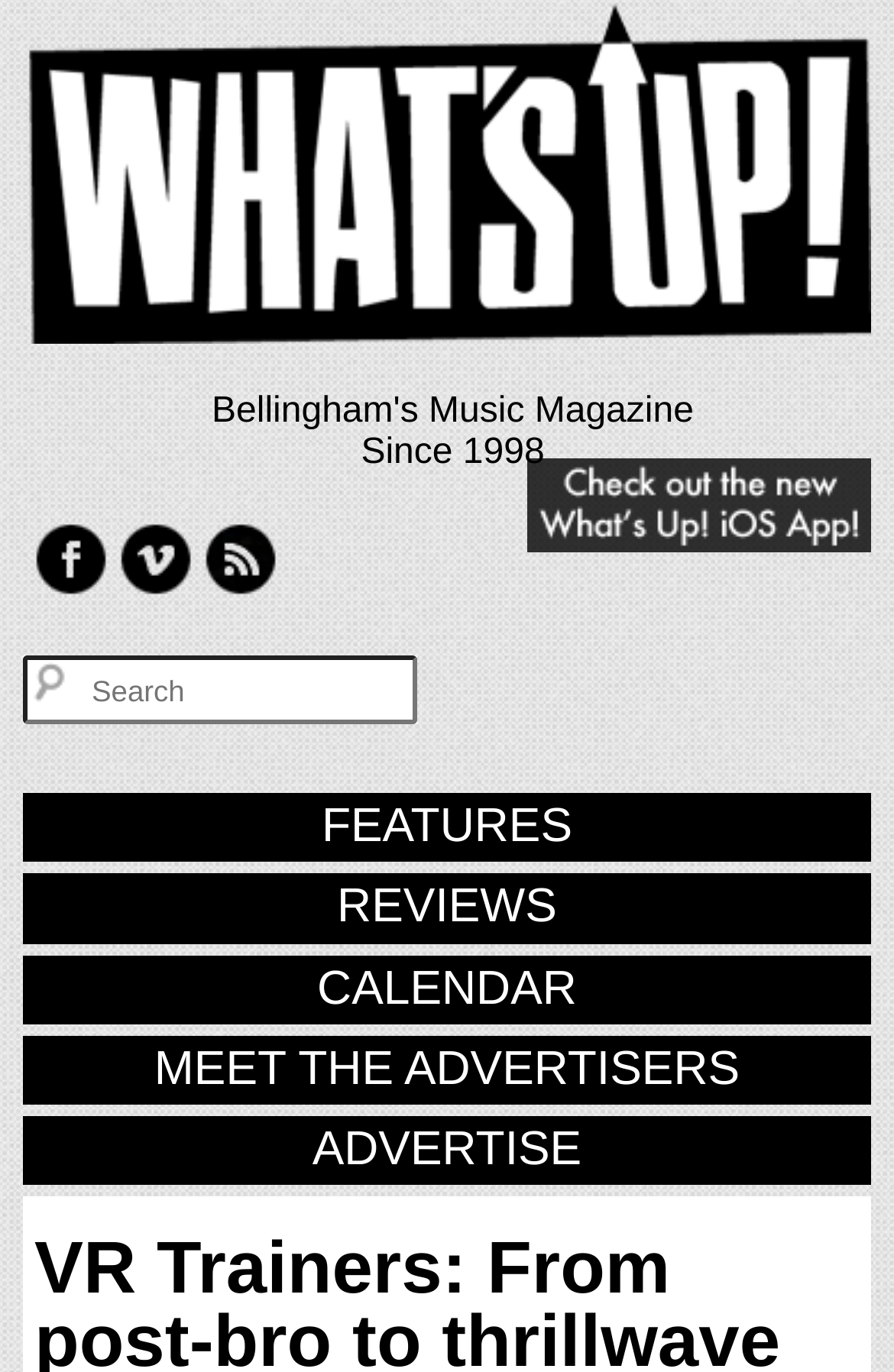Provide the bounding box coordinates of the UI element that matches the description: "REVIEWS".

[0.026, 0.637, 0.974, 0.687]